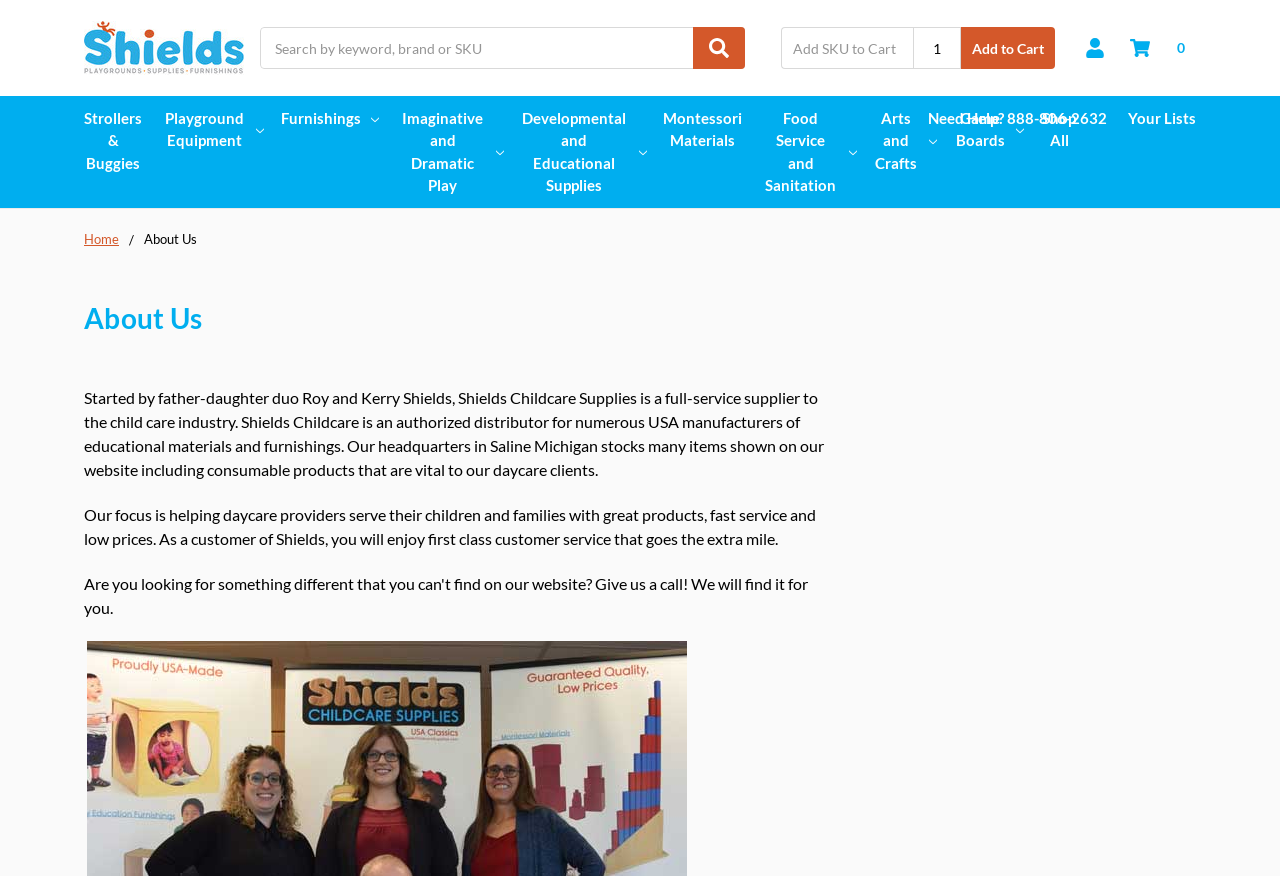Provide a comprehensive caption for the webpage.

The webpage is about Shields Childcare Supplies, a full-service supplier to the child care industry. At the top left, there is a link to the company's homepage, "Shields Childcare Supplies", accompanied by an image of the same name. Next to it, there is a hidden search box and a button. 

On the top right, there is a group of elements, including a textbox to add a SKU to cart, another textbox, a static text "1", and an "Add to Cart" button. 

Below the top section, there are several links to different categories, including "Strollers & Buggies", "Playground Equipment", "Furnishings", and more. These links are hidden, but they can be expanded to show more options. 

In the middle of the page, there is a section about the company, with a heading "About Us". The text describes the company's history, mission, and focus on providing great products and customer service to daycare providers. 

At the bottom of the page, there are more links, including "Need Help?", "Your Lists", and "Shop All". There is also a link to the "Home" page at the bottom left.